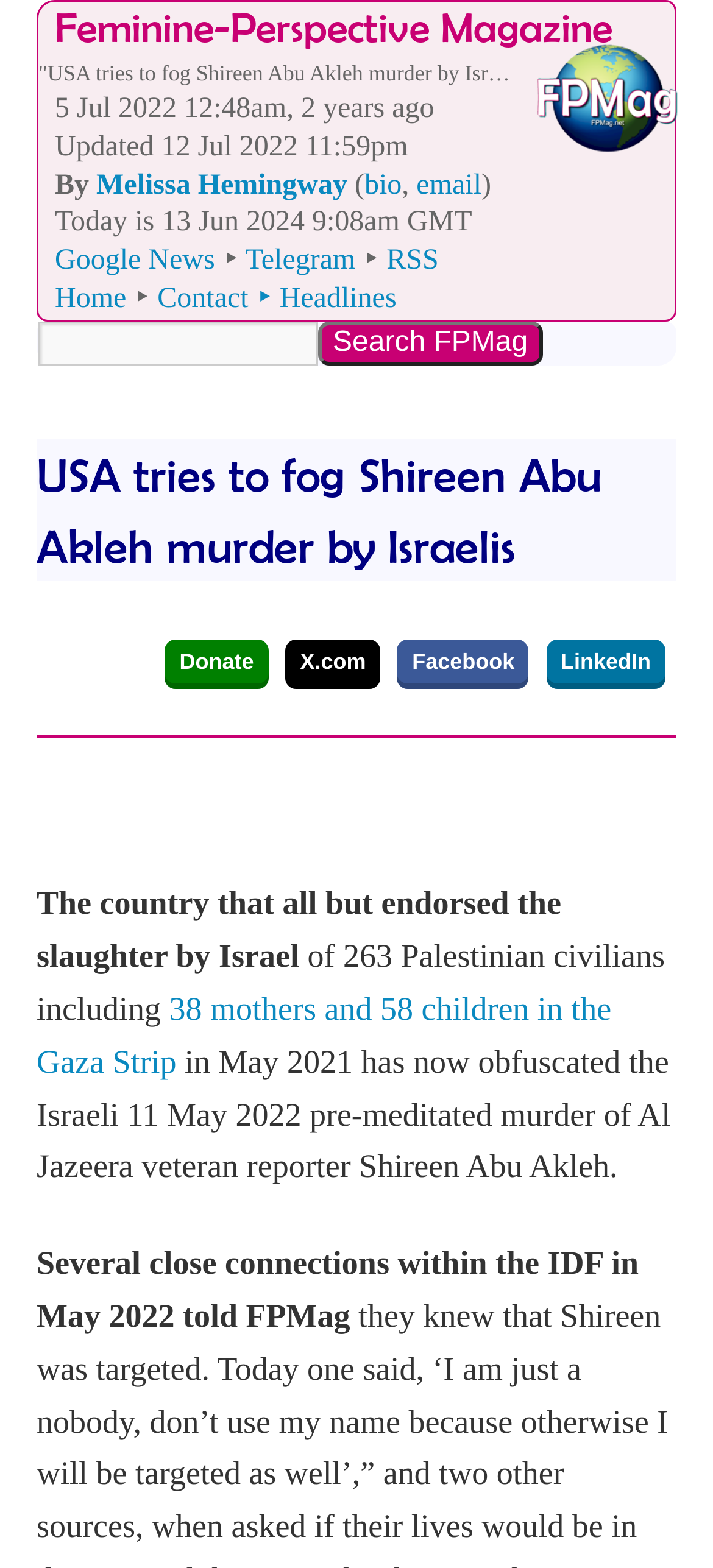Please identify the bounding box coordinates of the clickable area that will fulfill the following instruction: "Read the Privacy Policy". The coordinates should be in the format of four float numbers between 0 and 1, i.e., [left, top, right, bottom].

None